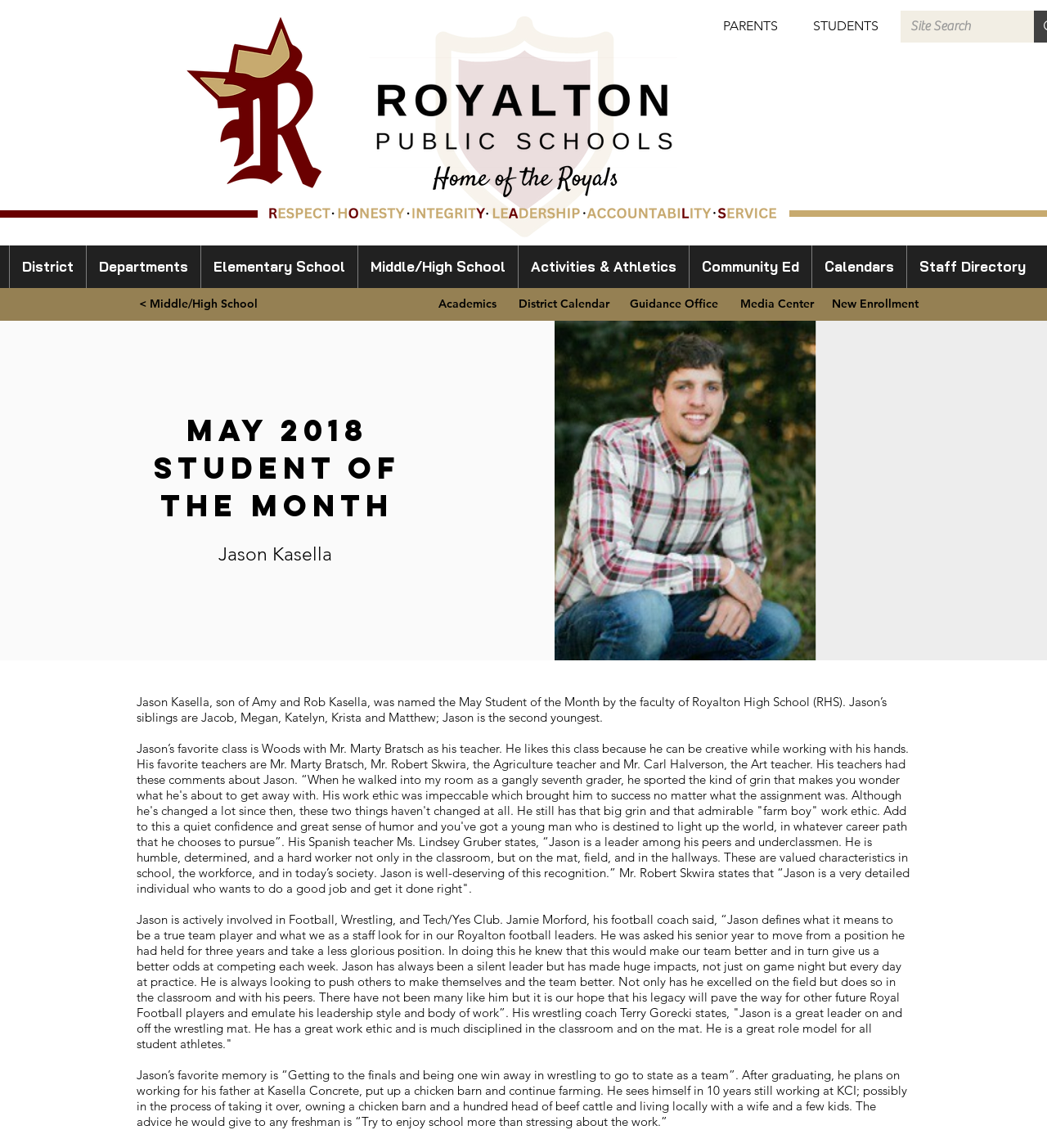What is the name of the student of the month?
Please provide a single word or phrase as your answer based on the image.

Jason Kasella